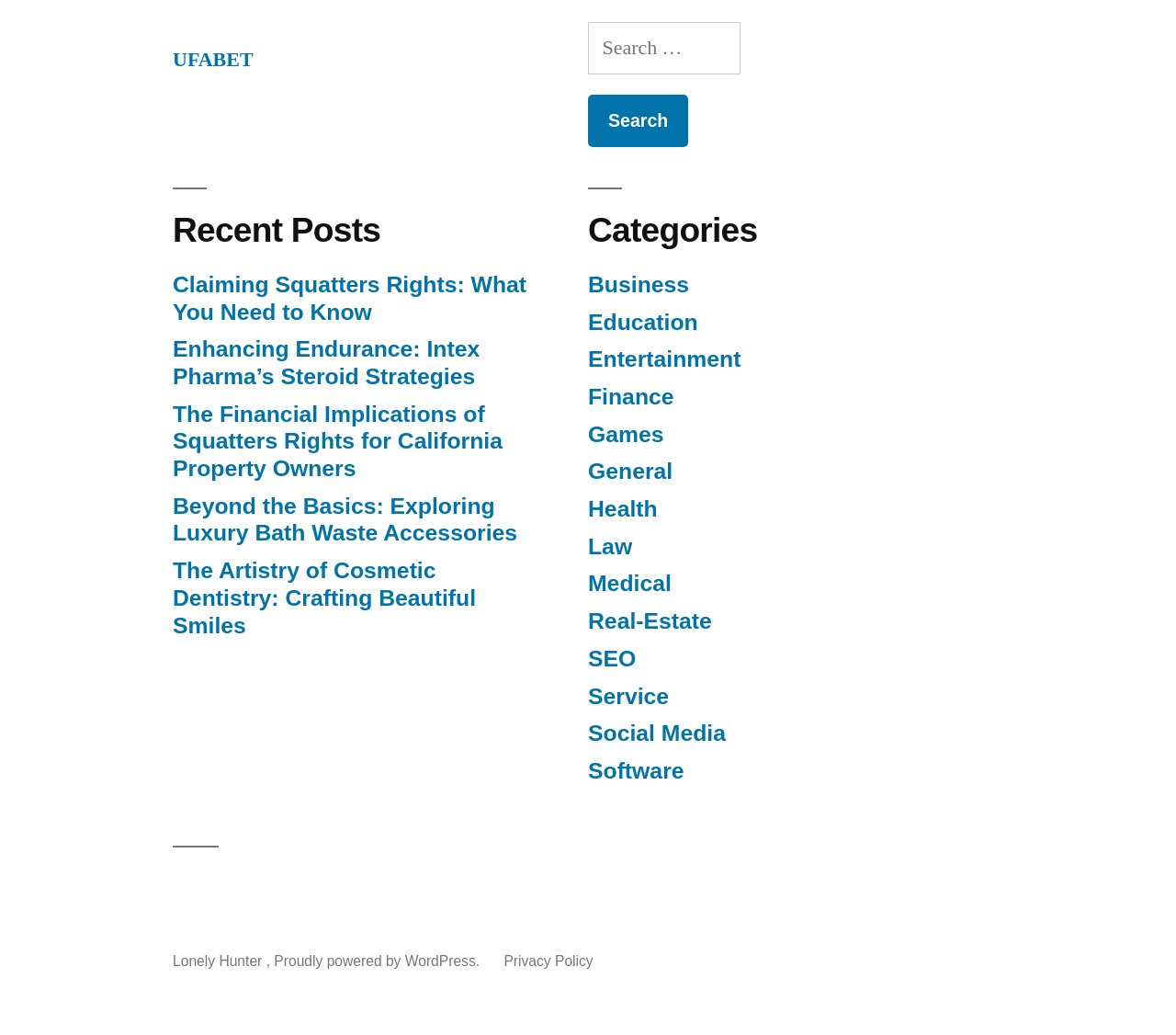Pinpoint the bounding box coordinates for the area that should be clicked to perform the following instruction: "Read the recent post 'Claiming Squatters Rights: What You Need to Know'".

[0.147, 0.263, 0.448, 0.313]